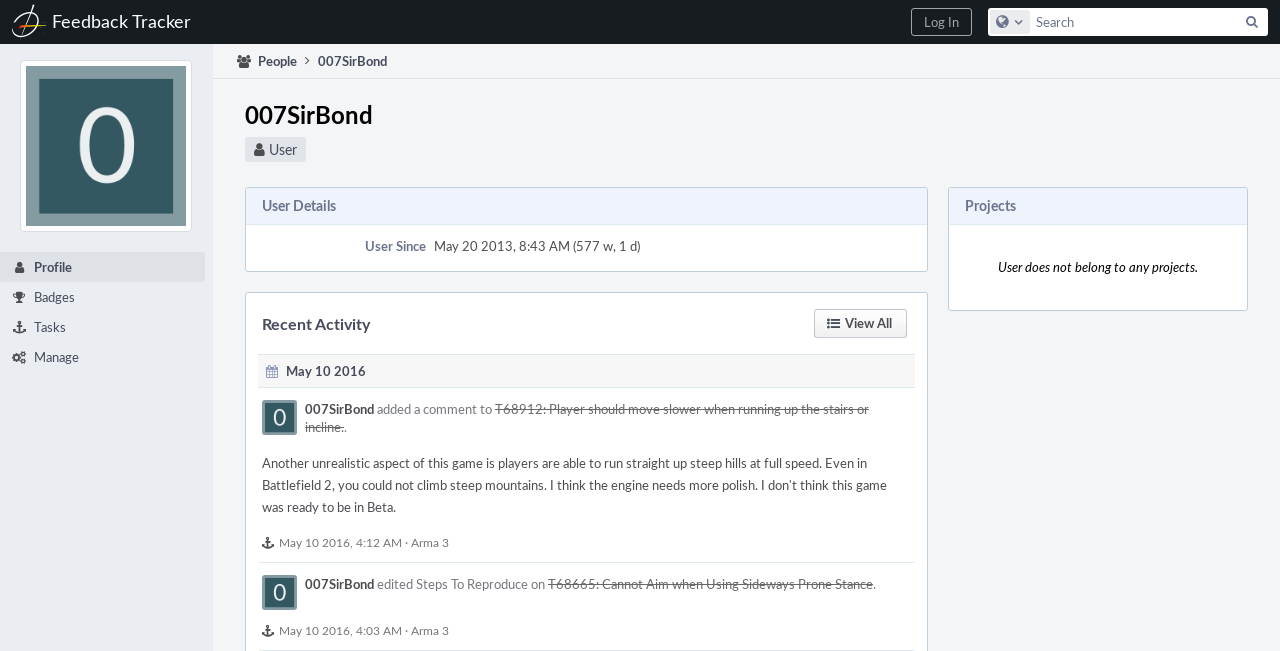Please identify the bounding box coordinates of the region to click in order to complete the task: "search for something". The coordinates must be four float numbers between 0 and 1, specified as [left, top, right, bottom].

[0.772, 0.012, 0.991, 0.055]